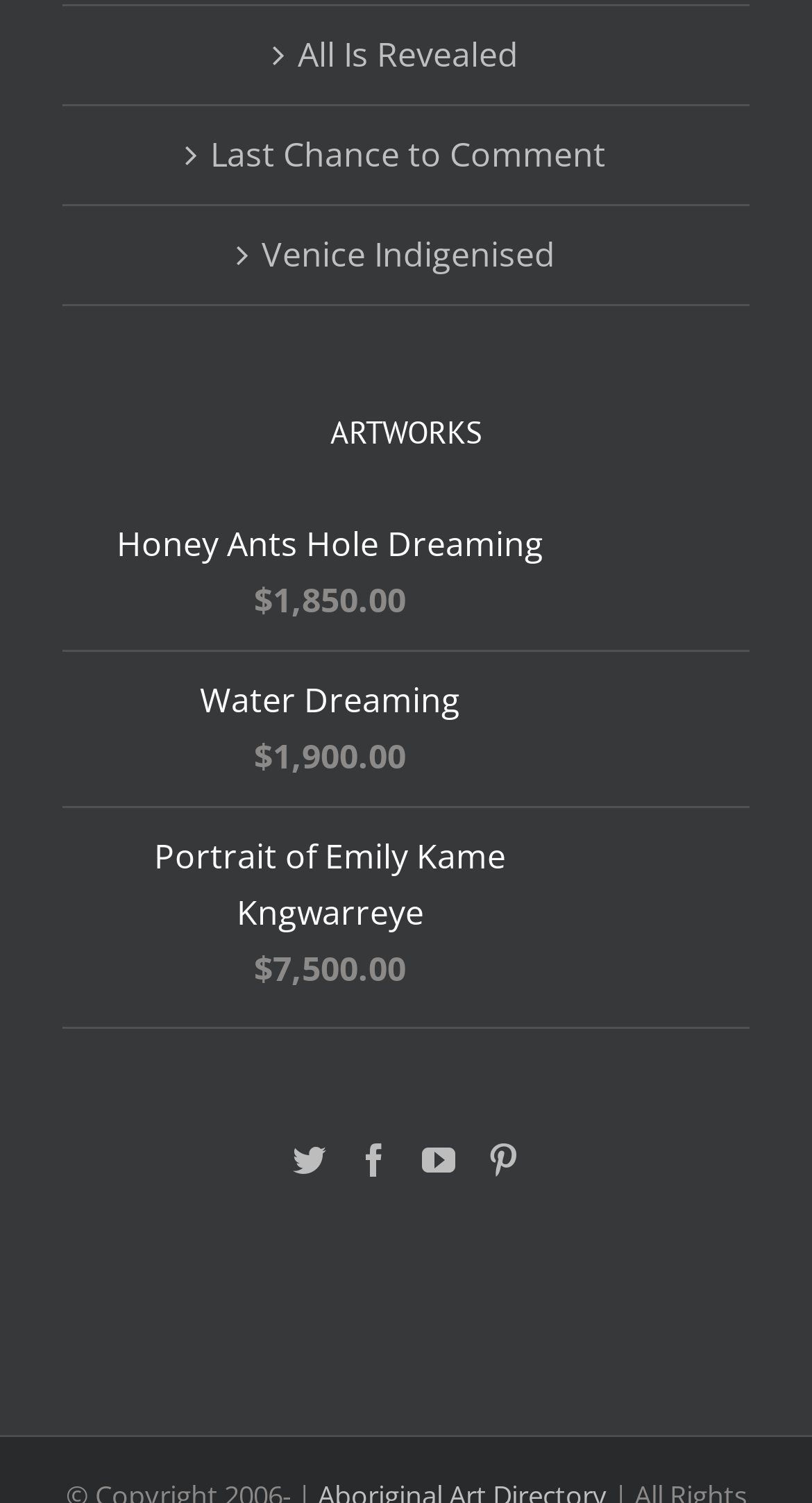Please identify the bounding box coordinates of the clickable area that will allow you to execute the instruction: "Explore the artwork Portrait of Emily Kame Kngwarreye".

[0.077, 0.551, 0.923, 0.626]